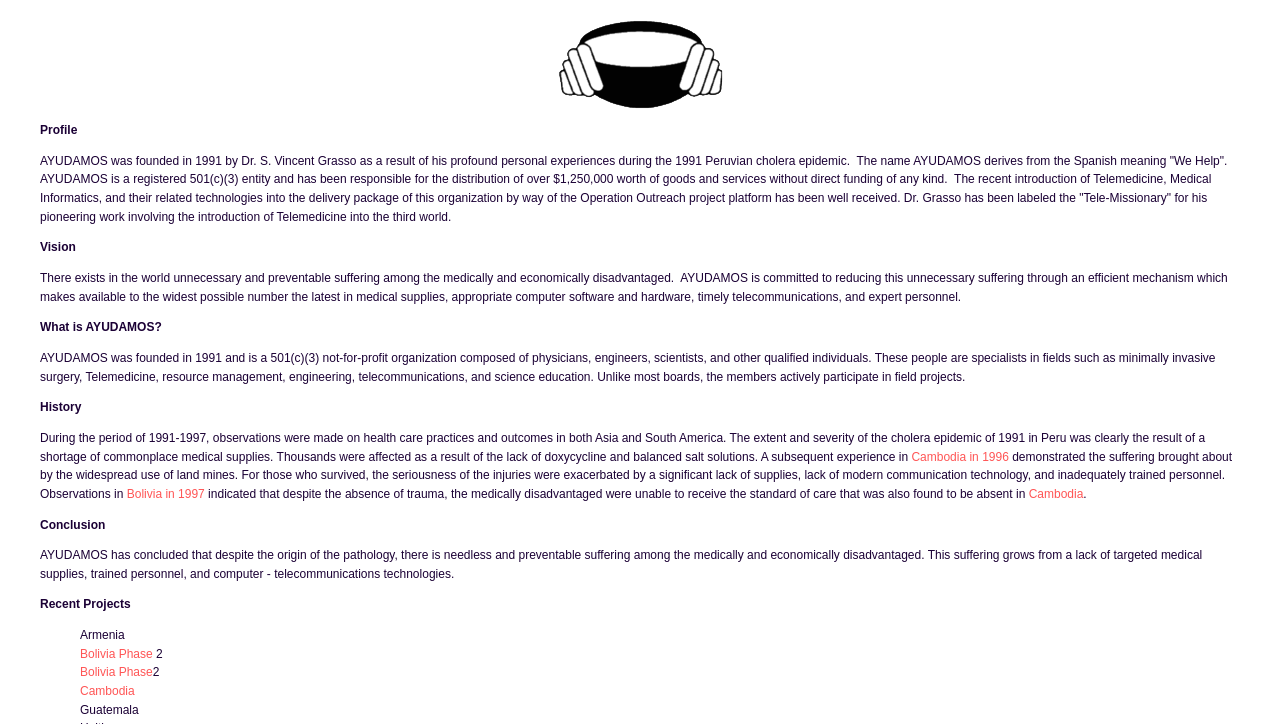Provide the bounding box coordinates of the HTML element described as: "Bolivia in 1997". The bounding box coordinates should be four float numbers between 0 and 1, i.e., [left, top, right, bottom].

[0.099, 0.672, 0.16, 0.692]